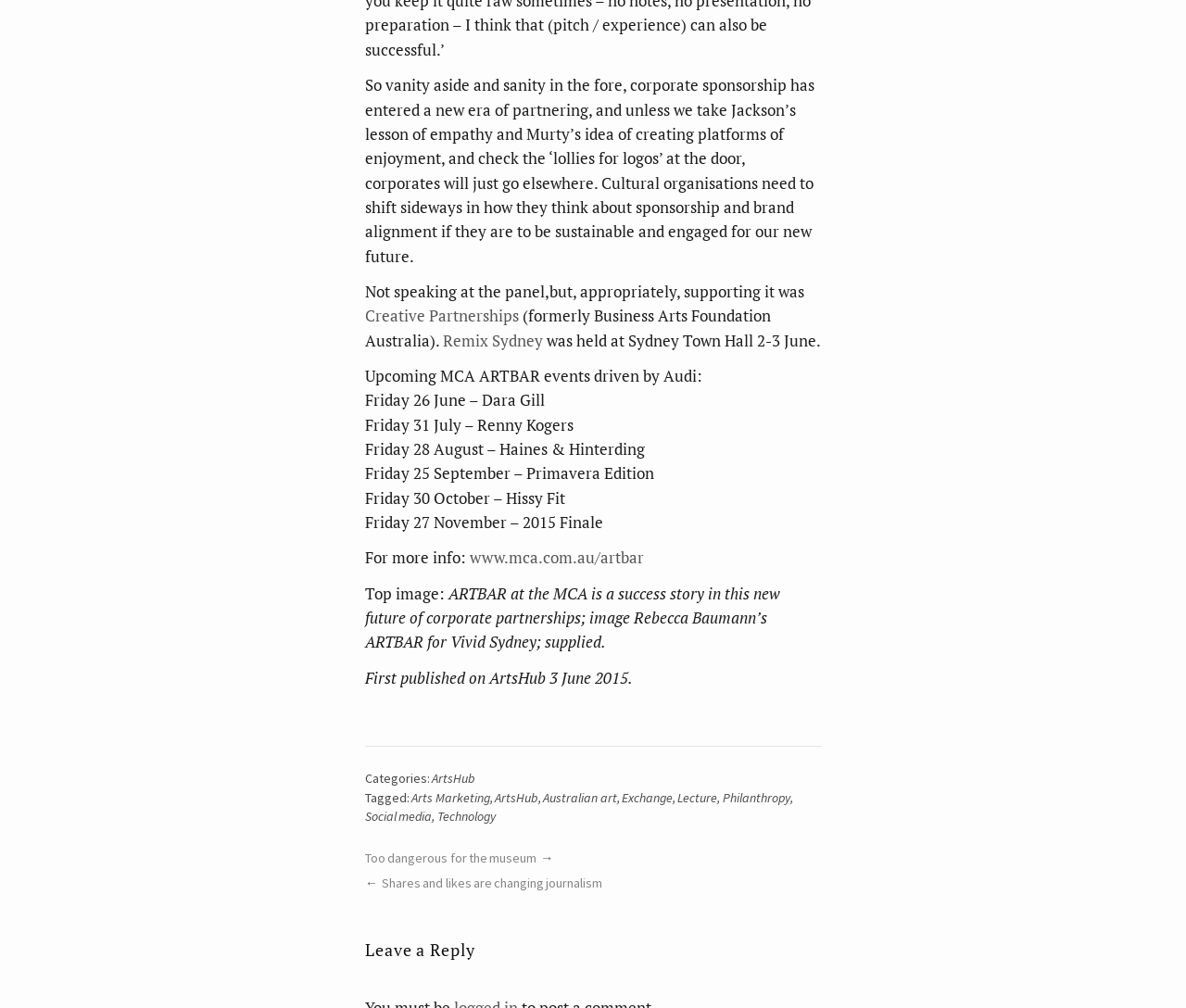Respond with a single word or phrase to the following question: Who is the author of the article?

Not specified